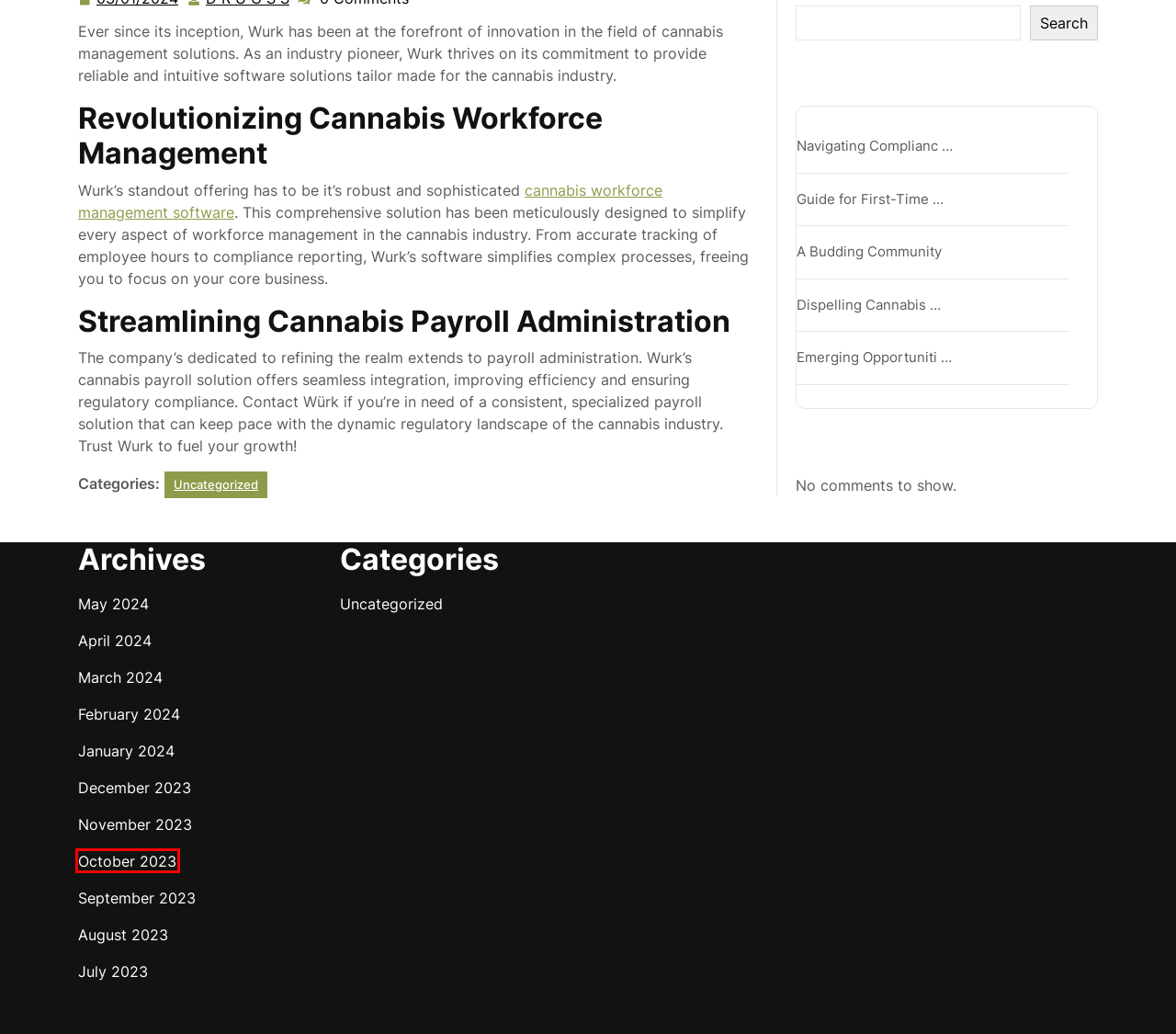Given a webpage screenshot with a UI element marked by a red bounding box, choose the description that best corresponds to the new webpage that will appear after clicking the element. The candidates are:
A. February 2024 – D R U G S S
B. A Budding Community – D R U G S S
C. August 2023 – D R U G S S
D. May 2024 – D R U G S S
E. October 2023 – D R U G S S
F. April 2024 – D R U G S S
G. Dispelling Cannabis Misconceptions at Joyology – D R U G S S
H. July 2023 – D R U G S S

E